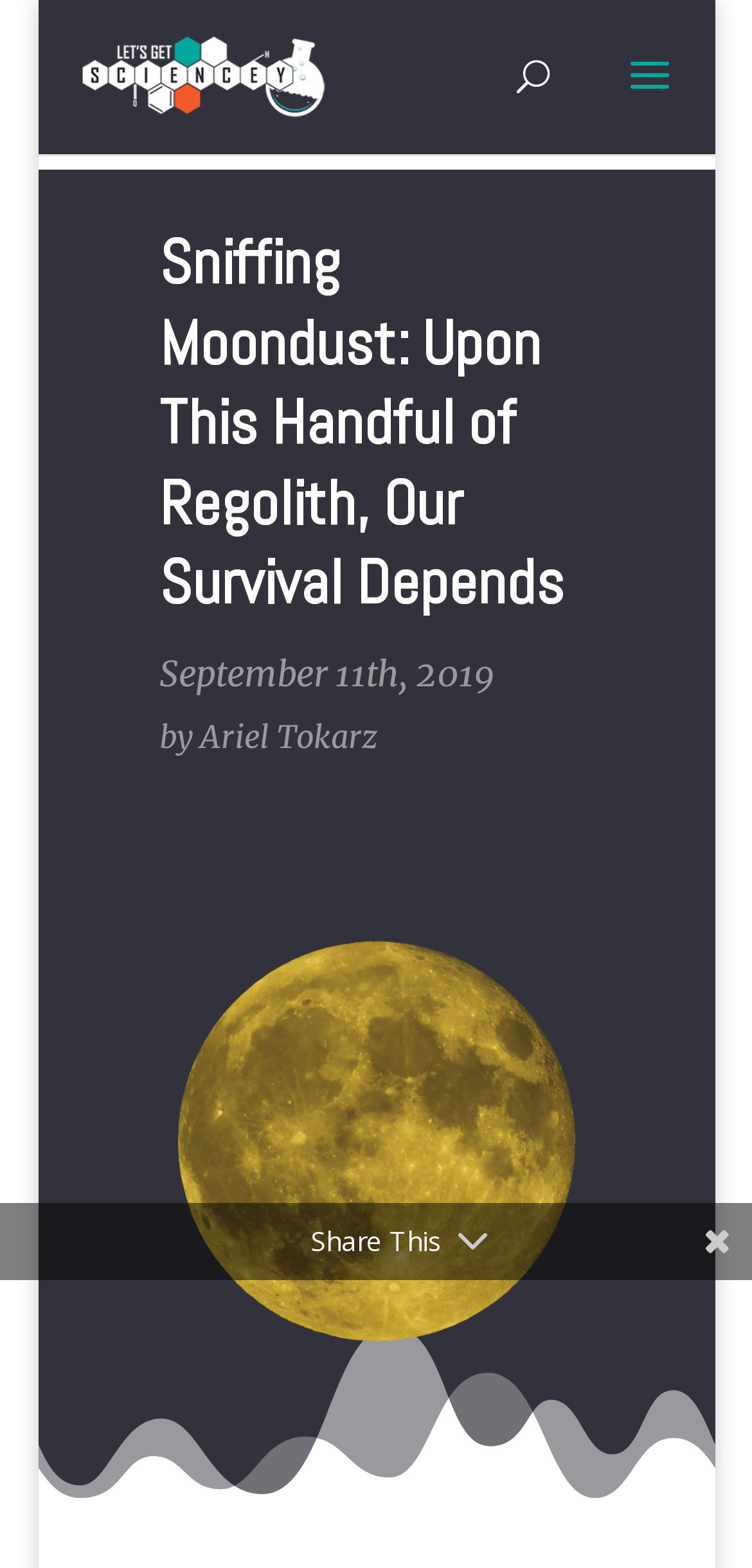What is the date of the article? Based on the image, give a response in one word or a short phrase.

September 11th, 2019